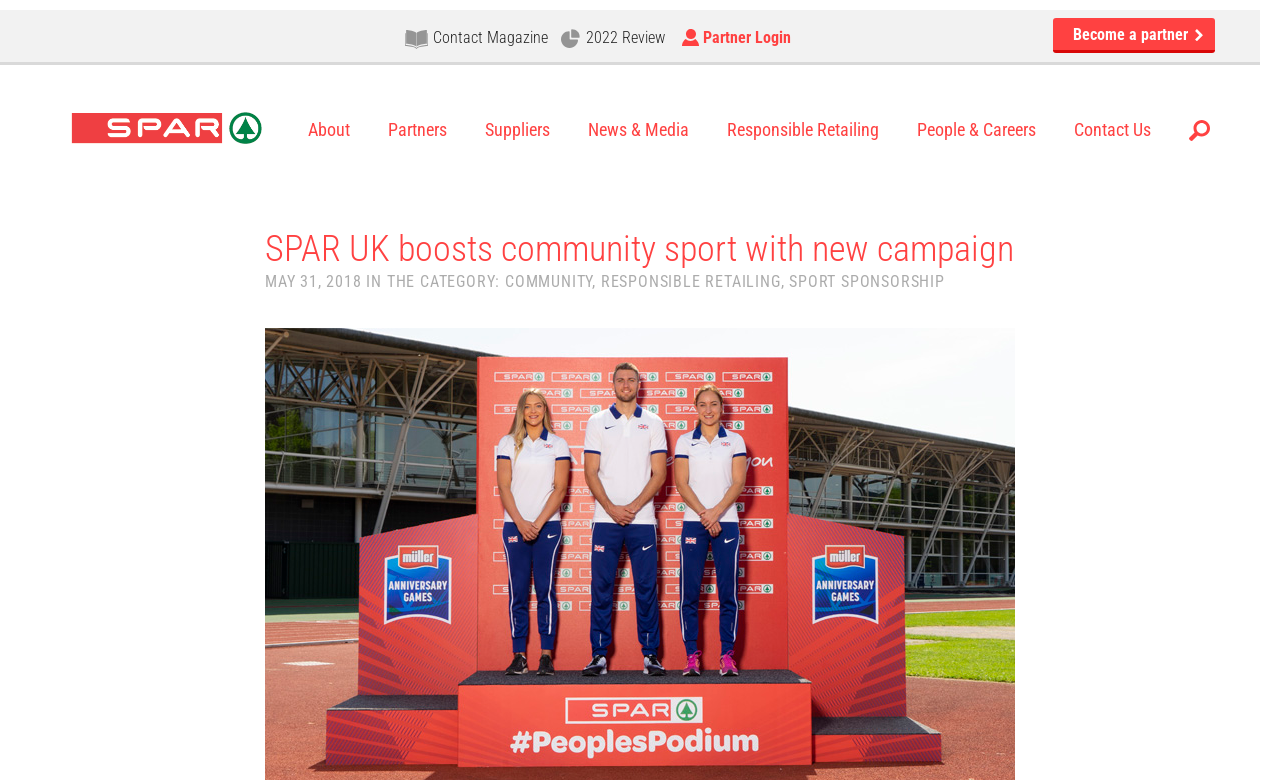Please provide a one-word or short phrase answer to the question:
What can be downloaded from the webpage?

Image